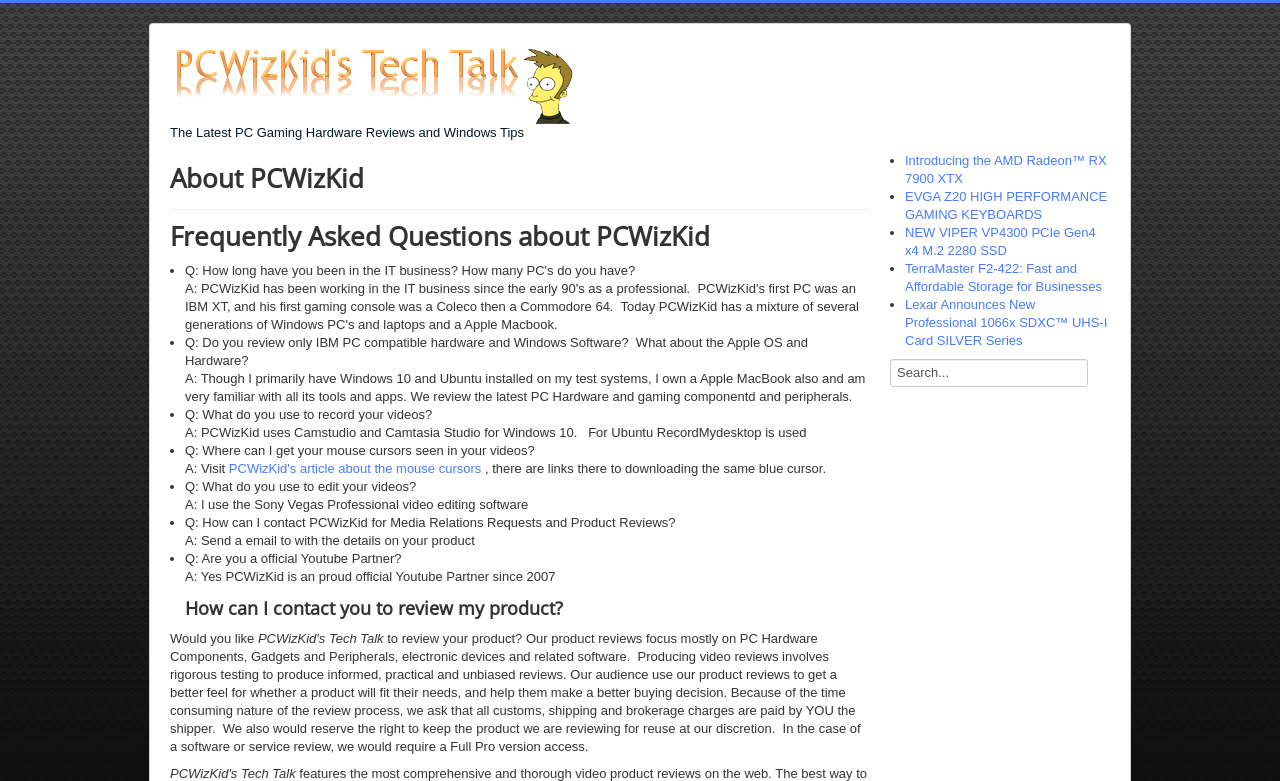Please reply to the following question with a single word or a short phrase:
What software does PCWizKid use to edit videos?

Sony Vegas Professional